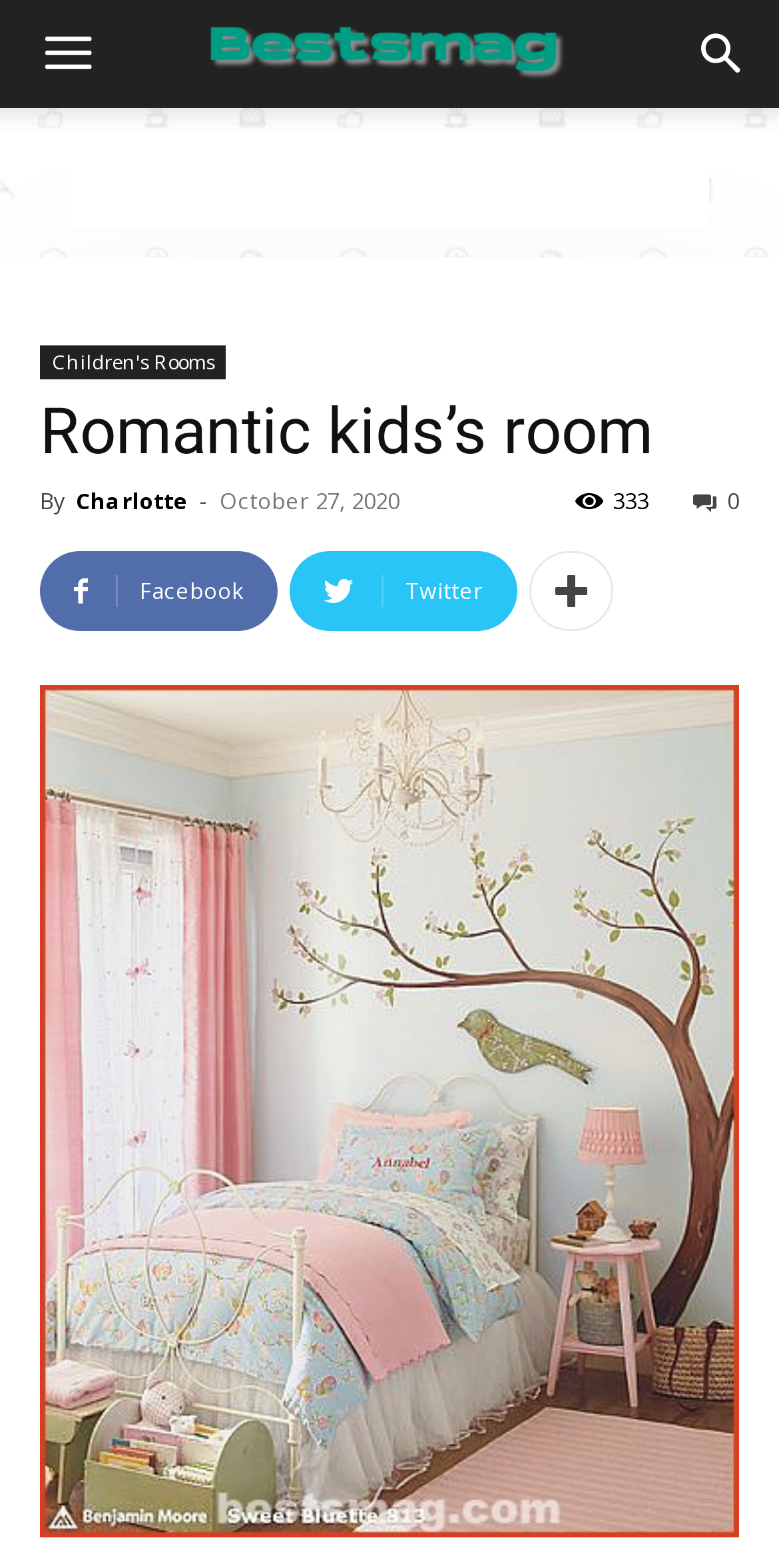Summarize the webpage with a detailed and informative caption.

This webpage is about romantic kids' room ideas, specifically designed for girls. At the top left corner, there is a link with a icon '\ue83e'. On the opposite side, at the top right corner, there is another link with a icon '\ue80a'. Below these links, there is a table that occupies most of the width of the page, with a small gap on the left and right sides.

Inside the table, there is a section that contains a link to "Children's Rooms" on the left side. Next to it, there is a header section that spans almost the entire width of the table. The header section contains the title "Romantic kids's room" in a large font, followed by the author's name "Charlotte" and the date "October 27, 2020". On the right side of the header section, there is a link with a icon '\ue83b' and a number "333" next to it.

Below the header section, there are three social media links, namely Facebook, Twitter, and another unspecified platform, aligned horizontally and centered within the table. Underneath these social media links, there is a large image that occupies the entire width of the table, with a caption "habitación infantil romántica" which translates to "romantic children's room" in English.